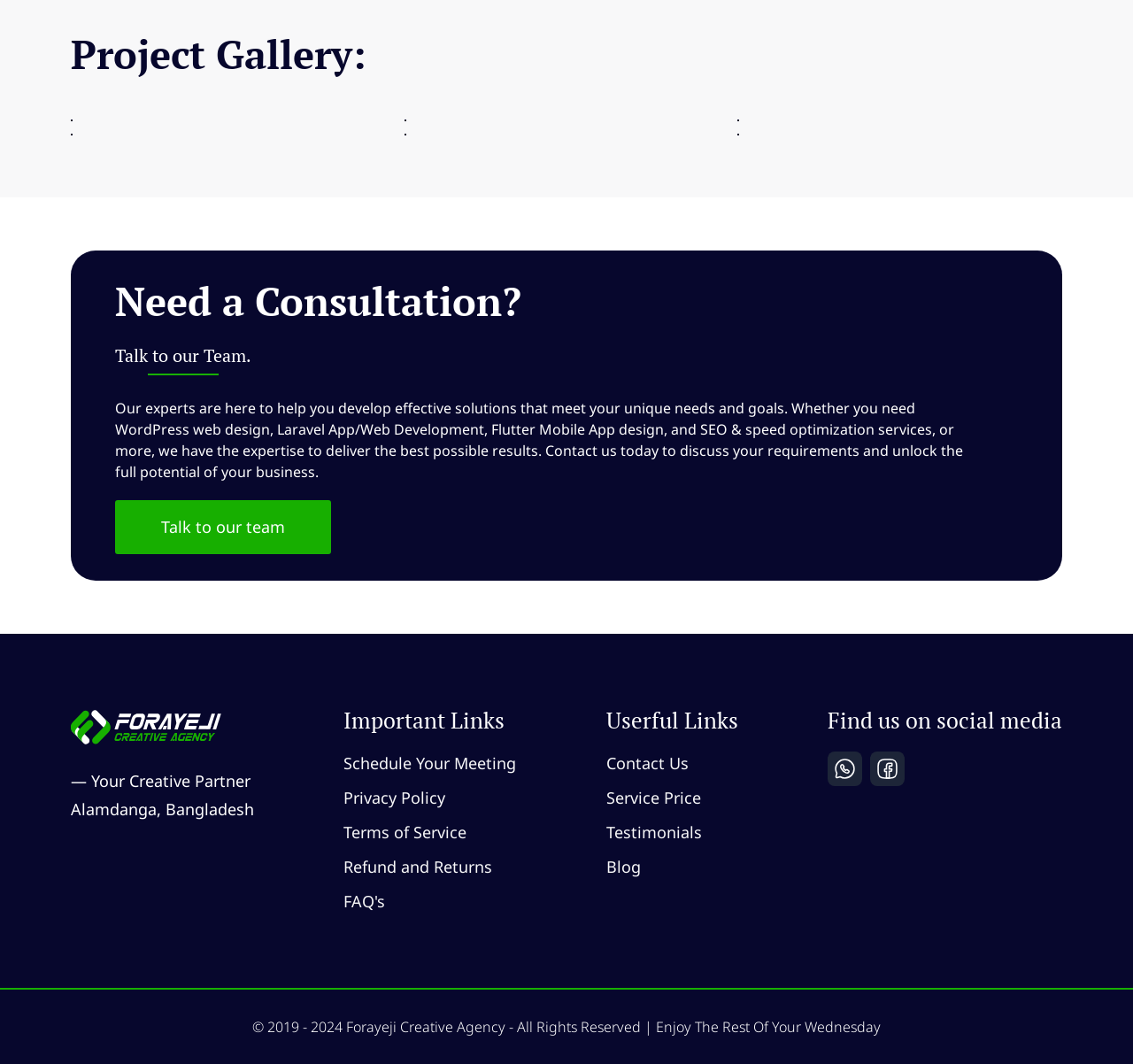Could you indicate the bounding box coordinates of the region to click in order to complete this instruction: "View project gallery".

[0.062, 0.028, 0.323, 0.076]